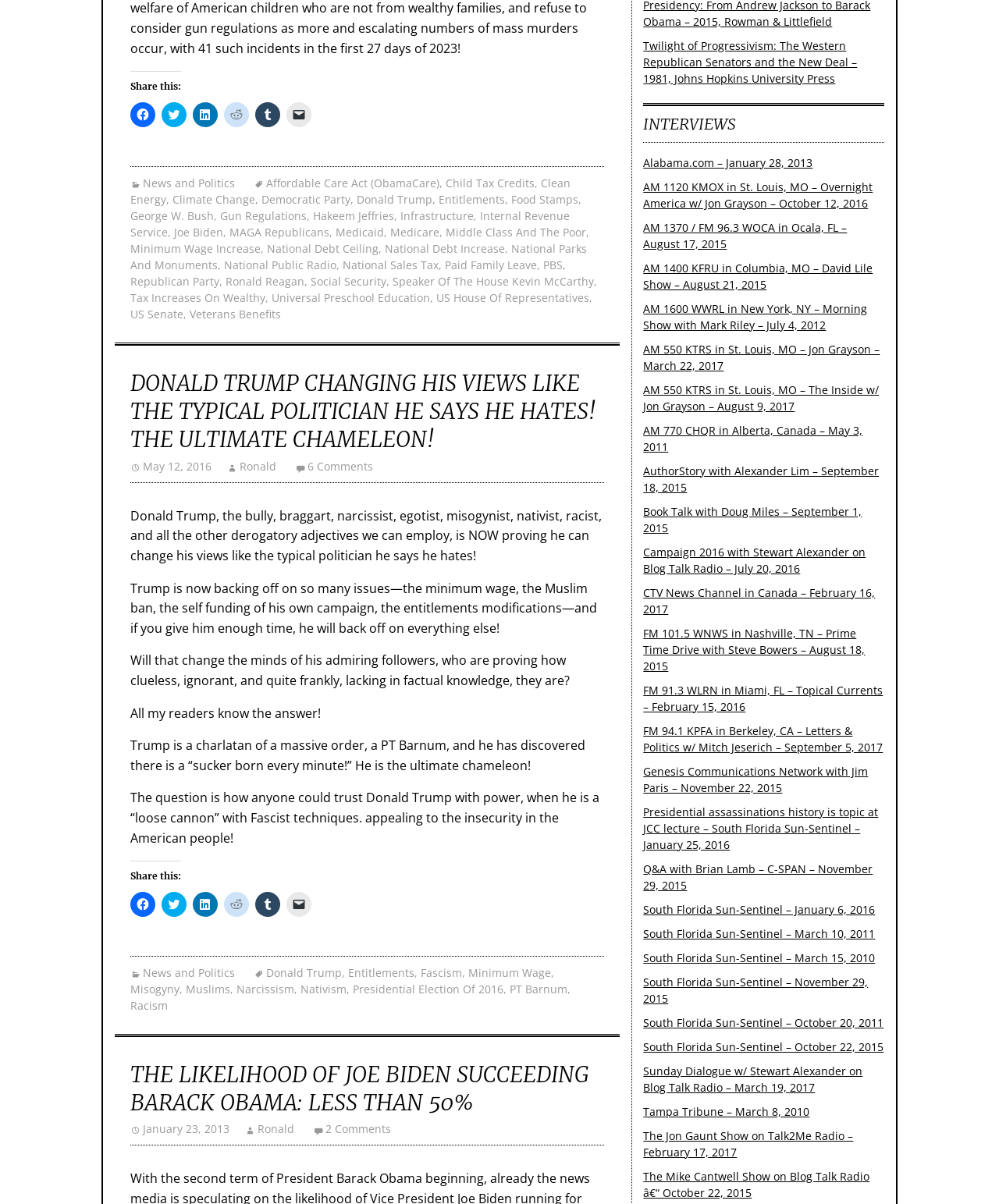Review the image closely and give a comprehensive answer to the question: What is the category of the links in the footer section?

The category of the links in the footer section can be determined by reading the link ' News and Politics' which suggests that the links are related to news and politics.